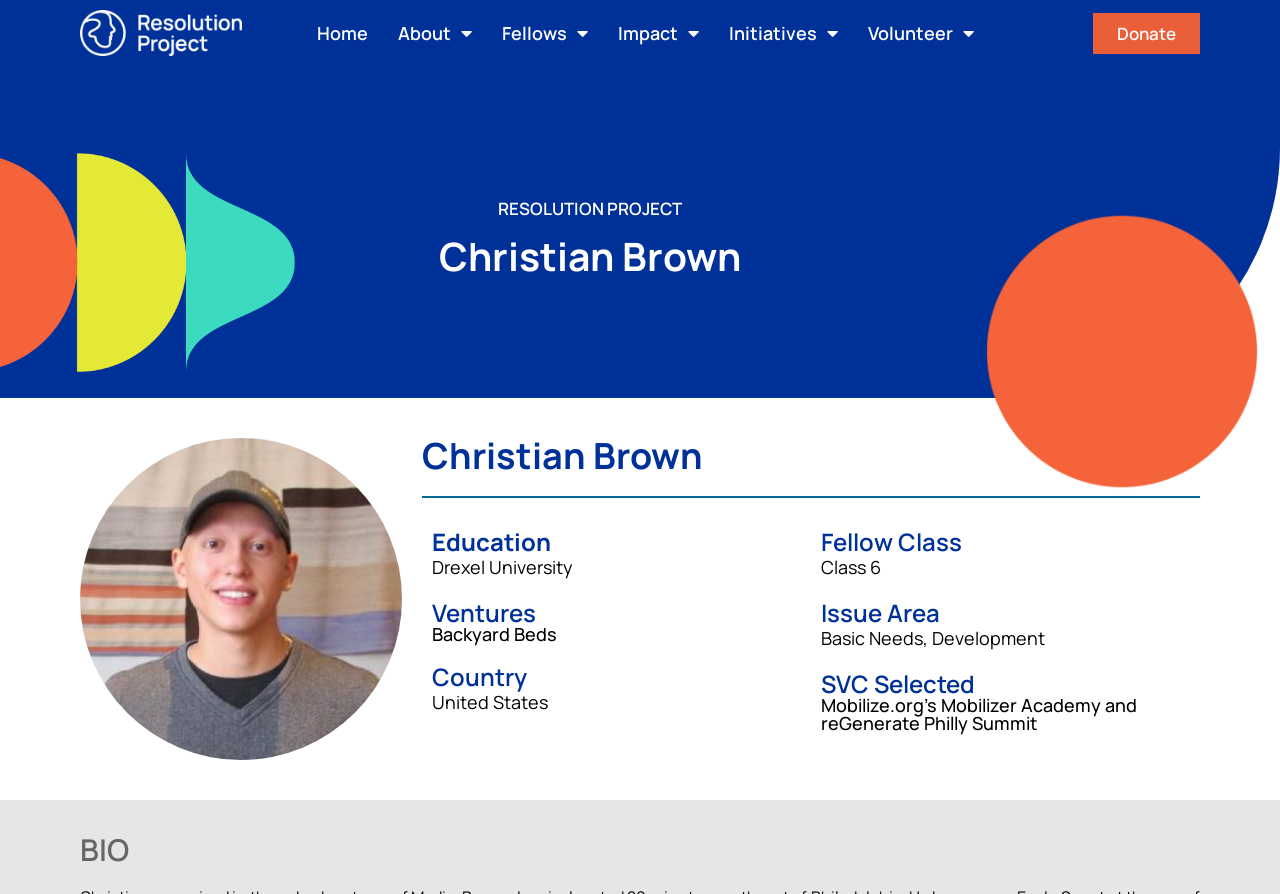What is Christian Brown's country of origin?
Answer the question with a thorough and detailed explanation.

I found this information by examining the webpage's content, specifically the section that lists Christian Brown's country. It mentions that he is from the United States.